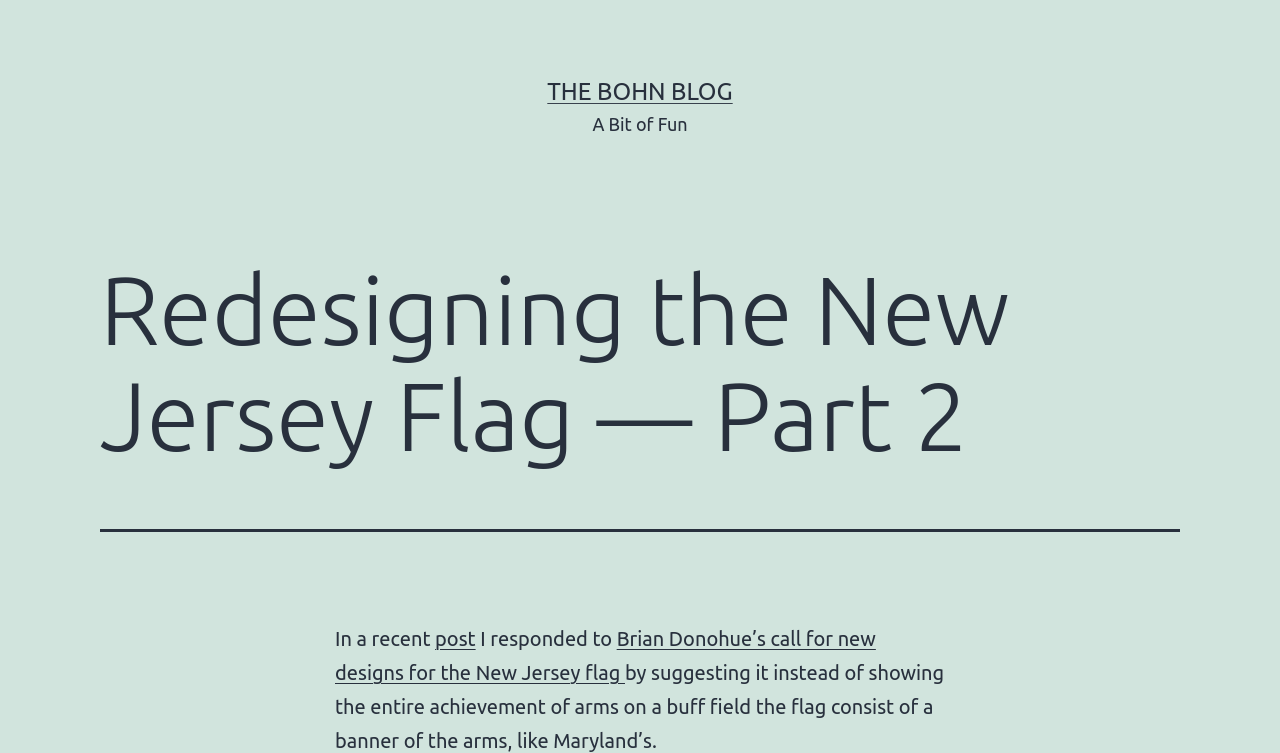Carefully examine the image and provide an in-depth answer to the question: What is the relation between the current blog post and a previous one?

The question can be answered by looking at the text in the blog post, which mentions 'In a recent post' and then refers to the current post as 'Part 2'. This suggests that the current blog post is a continuation of a previous one.